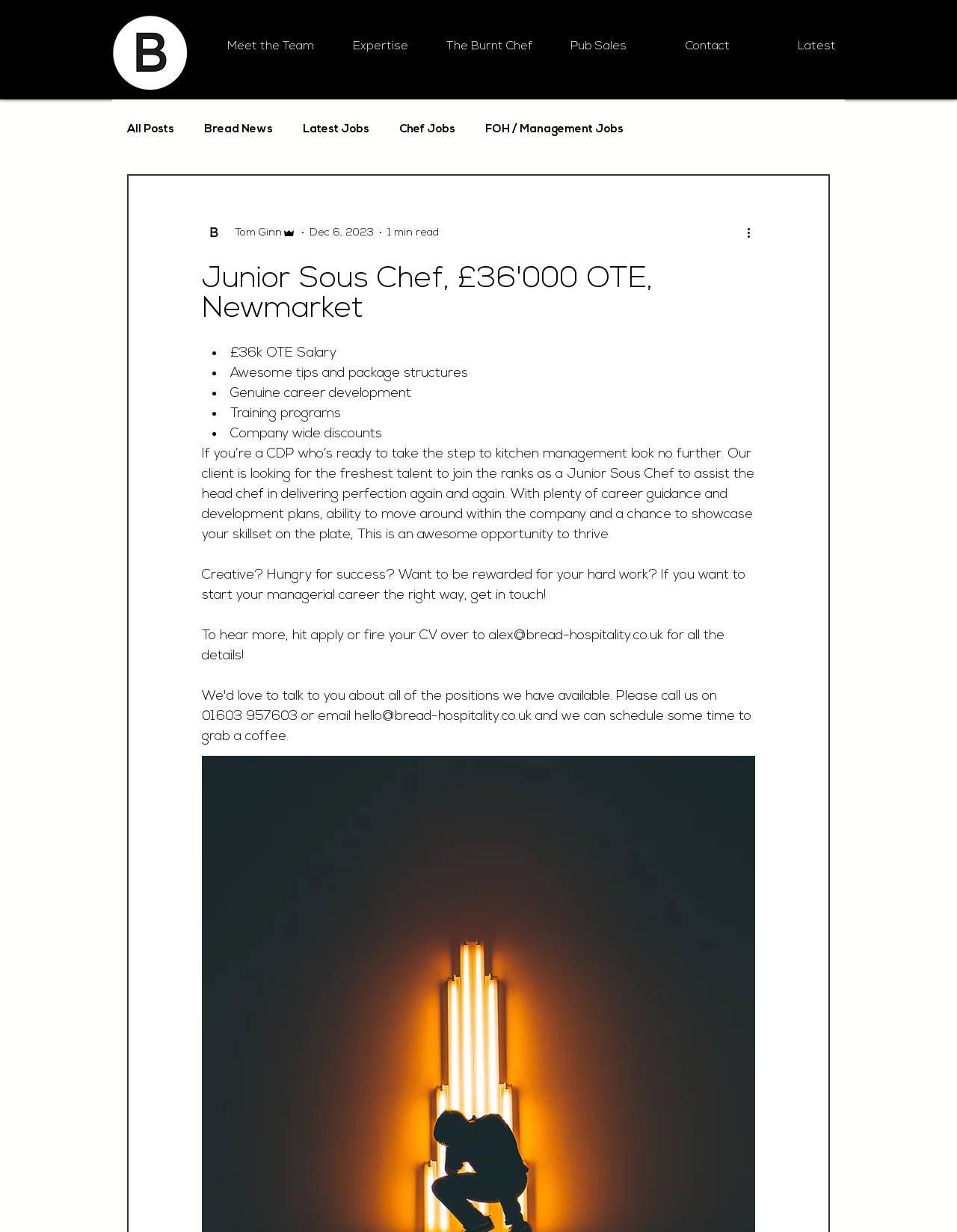Identify the bounding box coordinates of the region I need to click to complete this instruction: "Navigate to the 'NEXT' page".

None